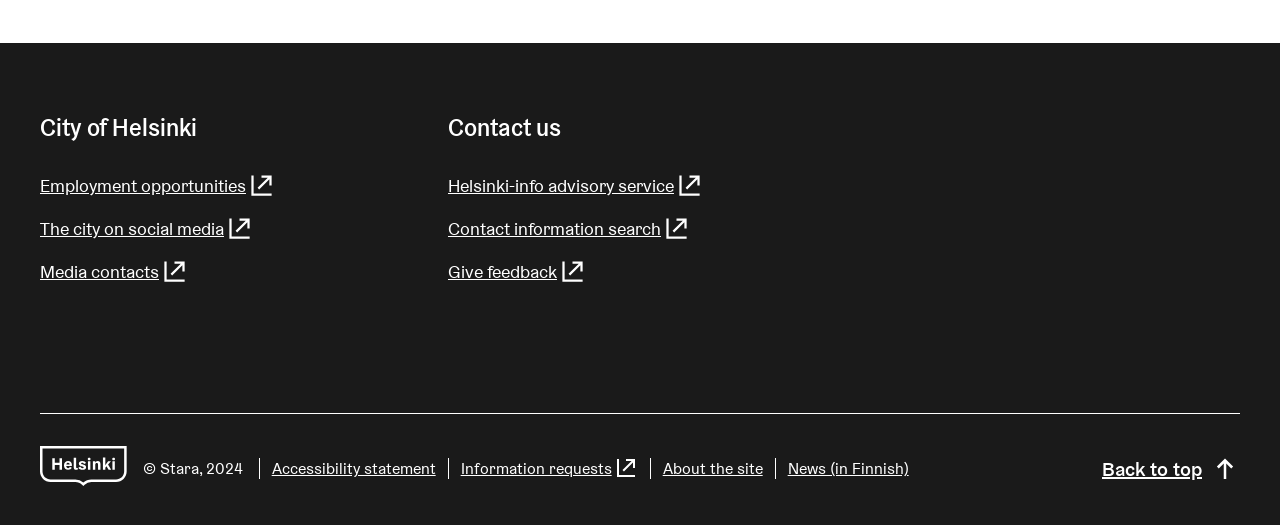Can you give a detailed response to the following question using the information from the image? What is the copyright year?

The copyright year can be found in the StaticText element '© Stara, 2024' which is located at the bottom of the webpage.